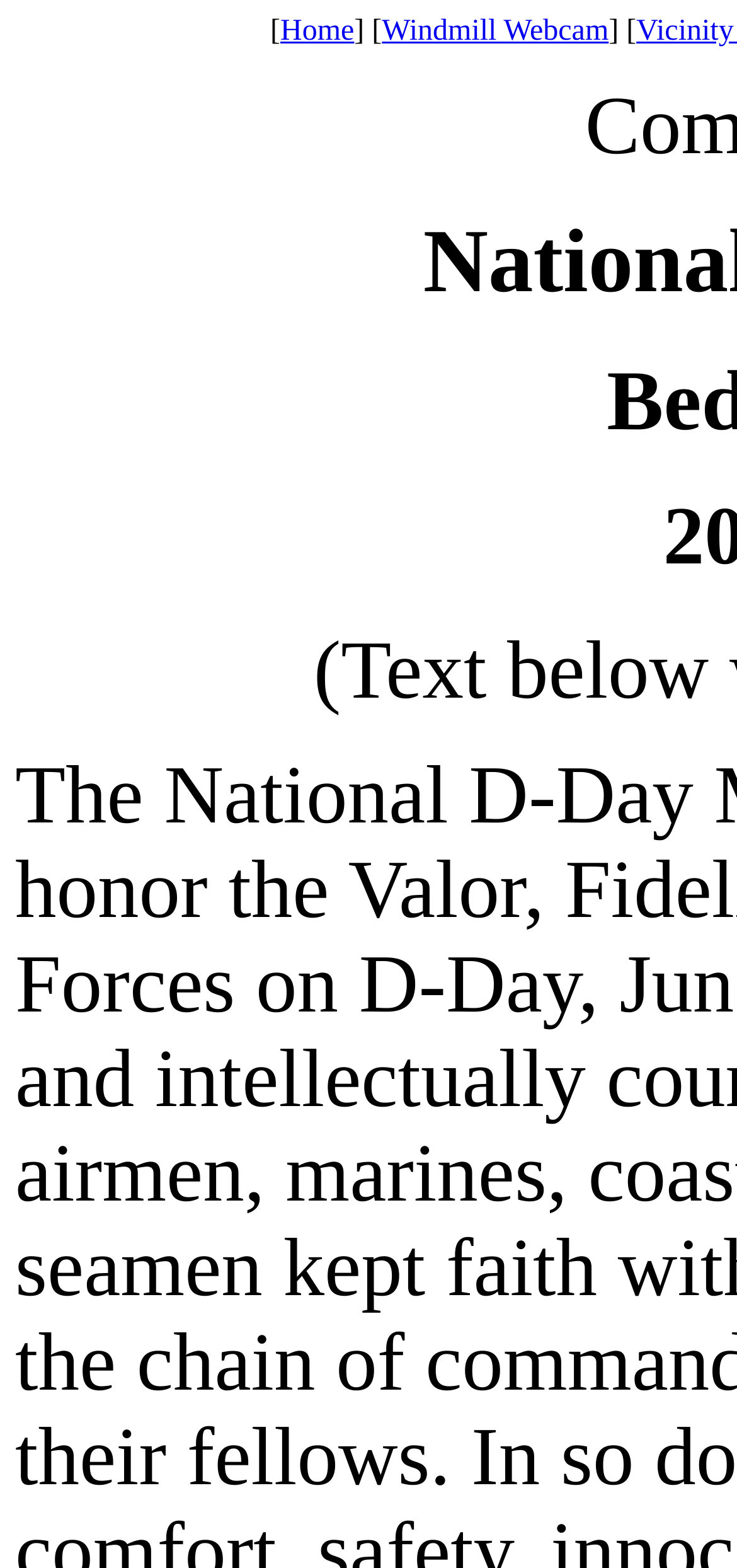Using the provided description Windmill Webcam, find the bounding box coordinates for the UI element. Provide the coordinates in (top-left x, top-left y, bottom-right x, bottom-right y) format, ensuring all values are between 0 and 1.

[0.518, 0.01, 0.826, 0.03]